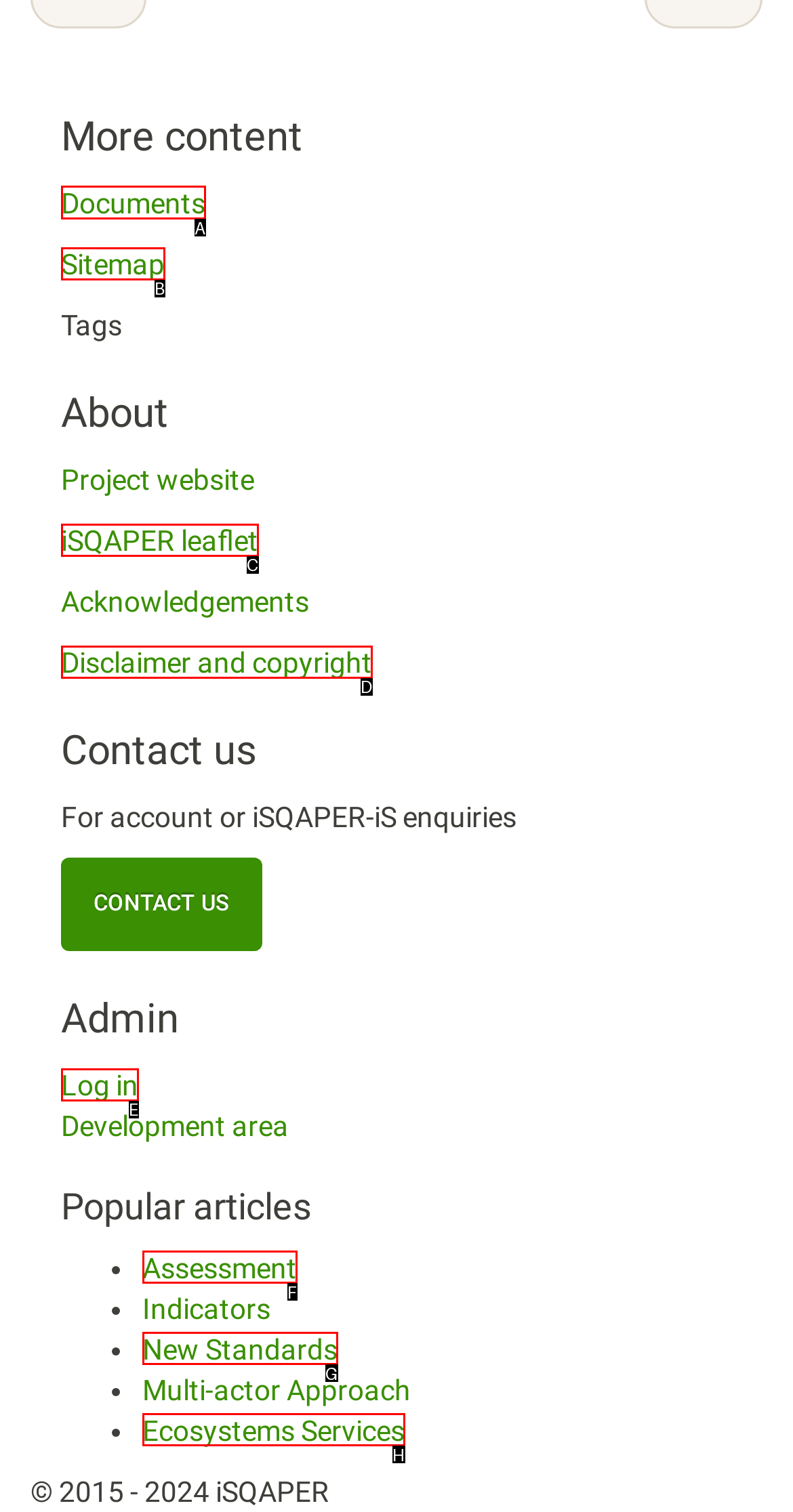Identify which HTML element to click to fulfill the following task: Click on Documents. Provide your response using the letter of the correct choice.

A